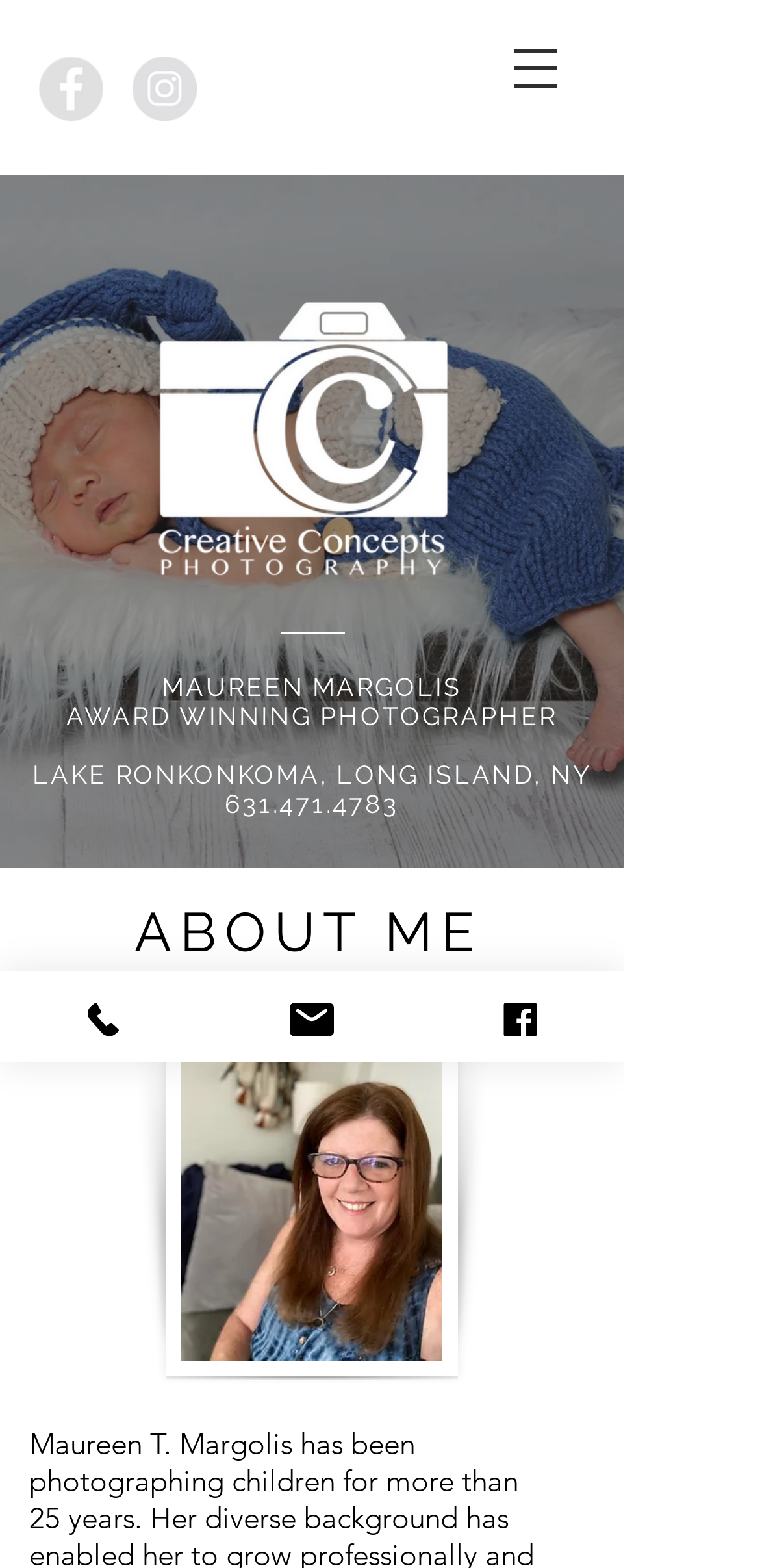Bounding box coordinates should be provided in the format (top-left x, top-left y, bottom-right x, bottom-right y) with all values between 0 and 1. Identify the bounding box for this UI element: MAUREEN MARGOLIS

[0.213, 0.429, 0.607, 0.448]